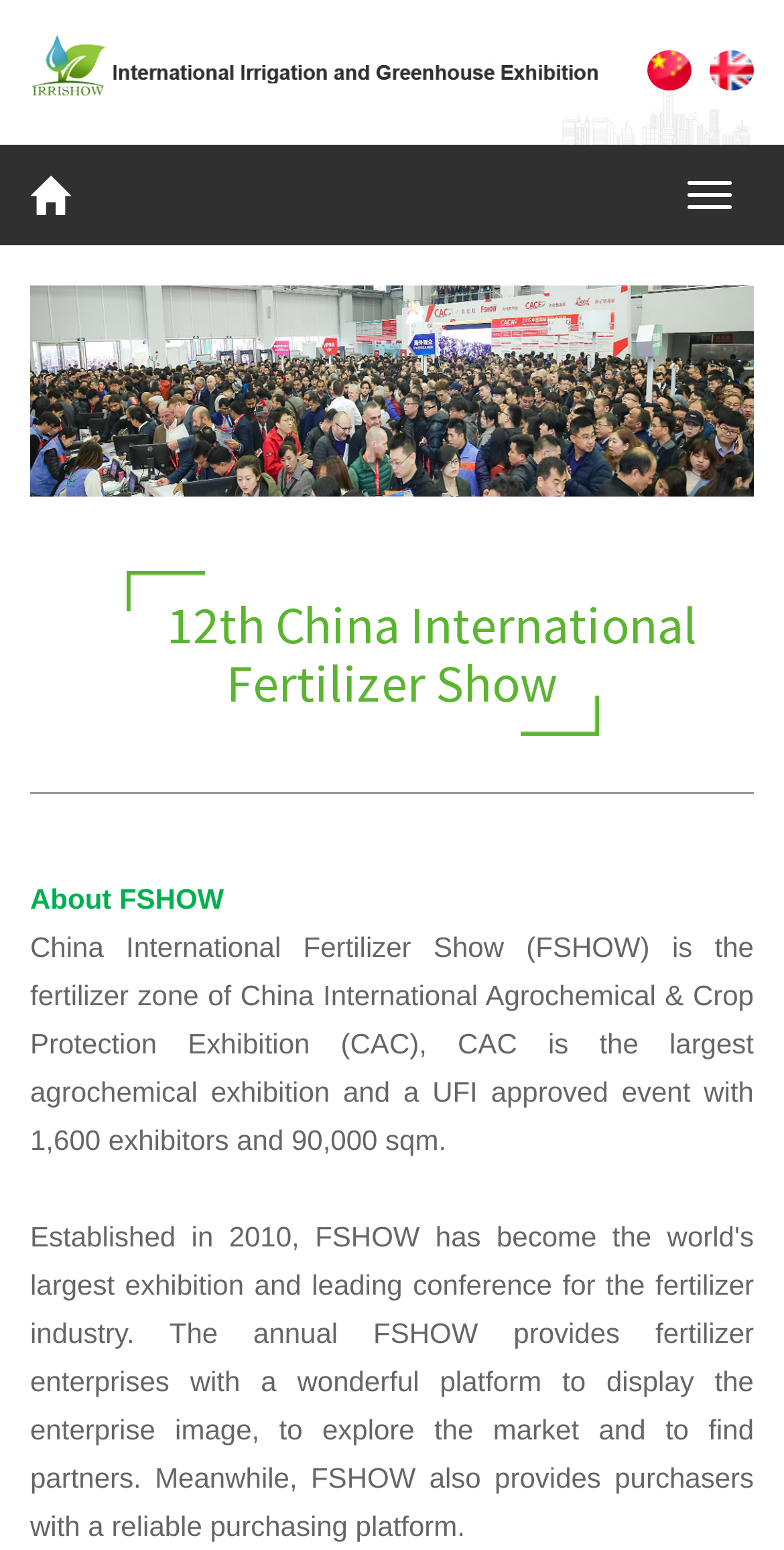What is the name of the exhibition?
Please look at the screenshot and answer using one word or phrase.

China International Fertilizer Show